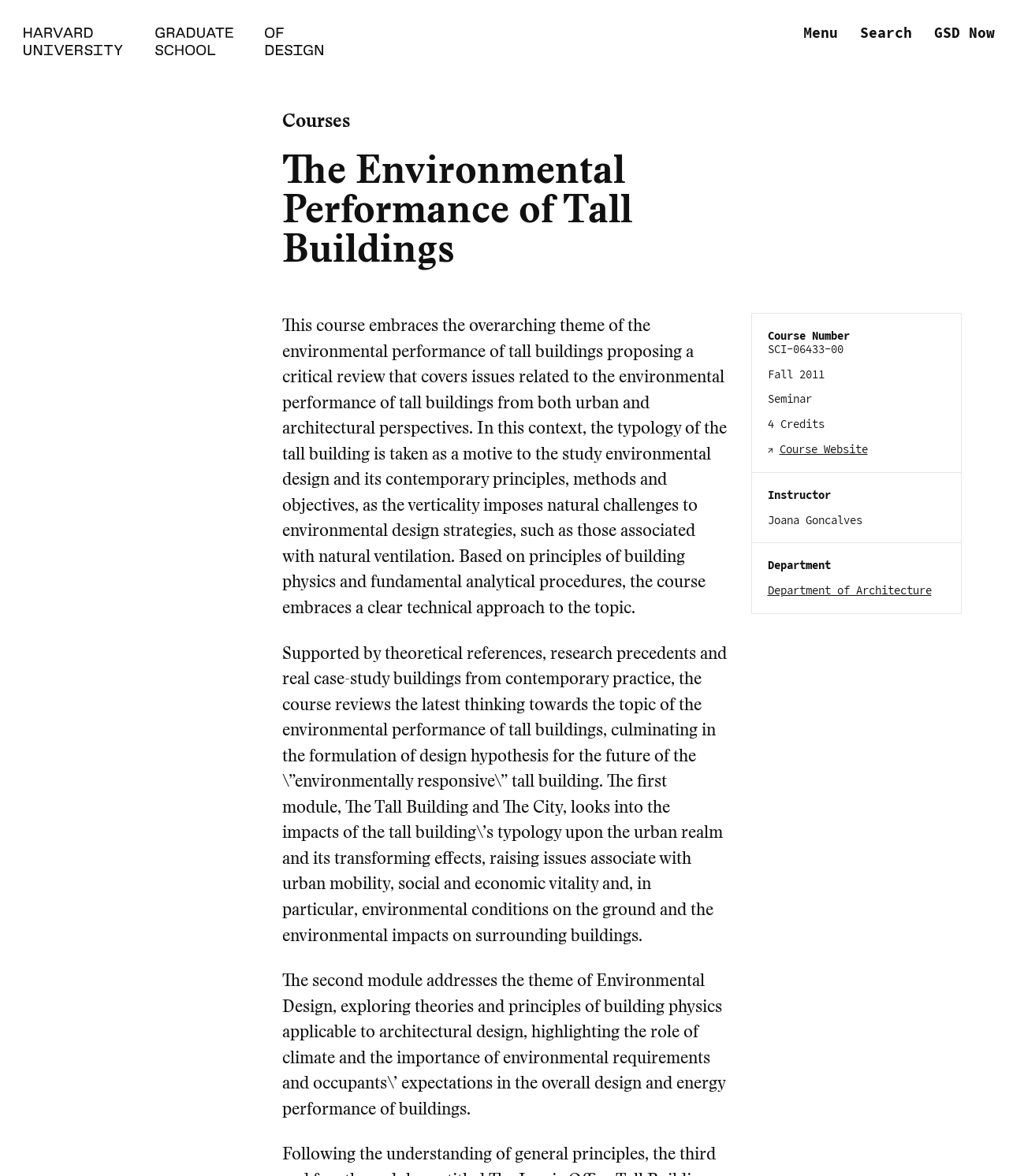Determine the bounding box for the described UI element: "Kevin Meyer".

None